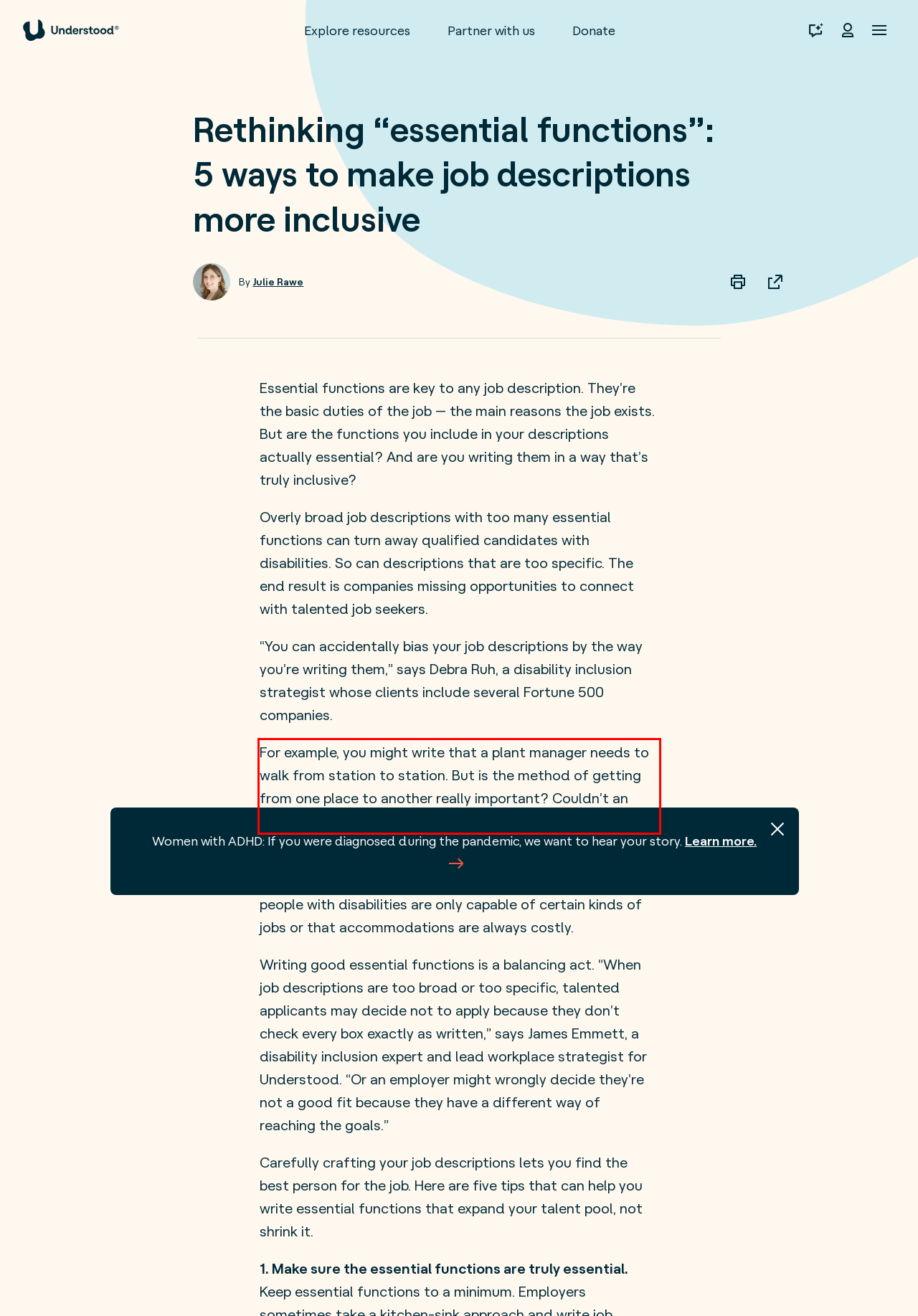Please perform OCR on the UI element surrounded by the red bounding box in the given webpage screenshot and extract its text content.

For example, you might write that a plant manager needs to walk from station to station. But is the method of getting from one place to another really important? Couldn’t an employee use a wheelchair or scooter to achieve the goal?